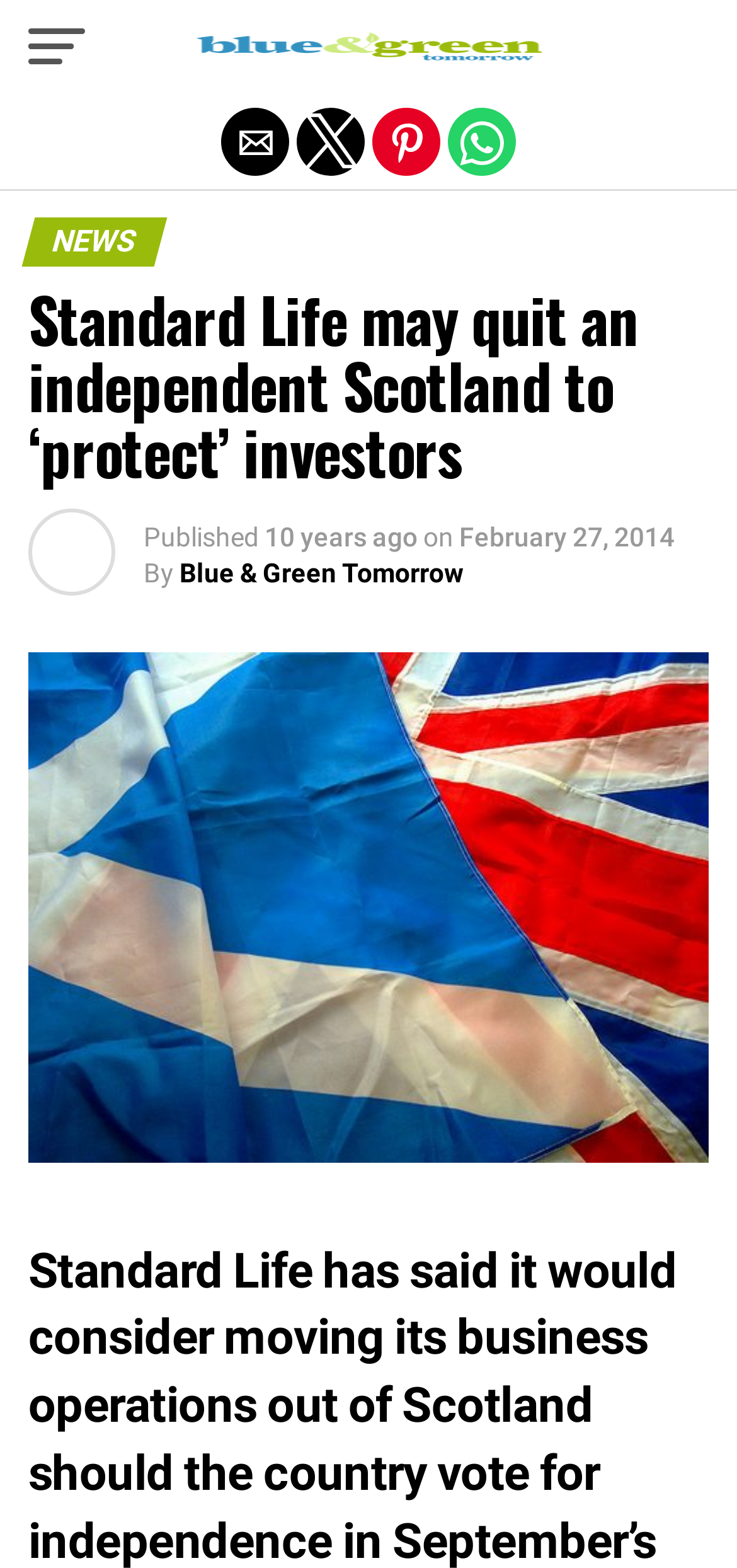Please specify the bounding box coordinates of the clickable region to carry out the following instruction: "Read the news article". The coordinates should be four float numbers between 0 and 1, in the format [left, top, right, bottom].

[0.038, 0.182, 0.962, 0.309]